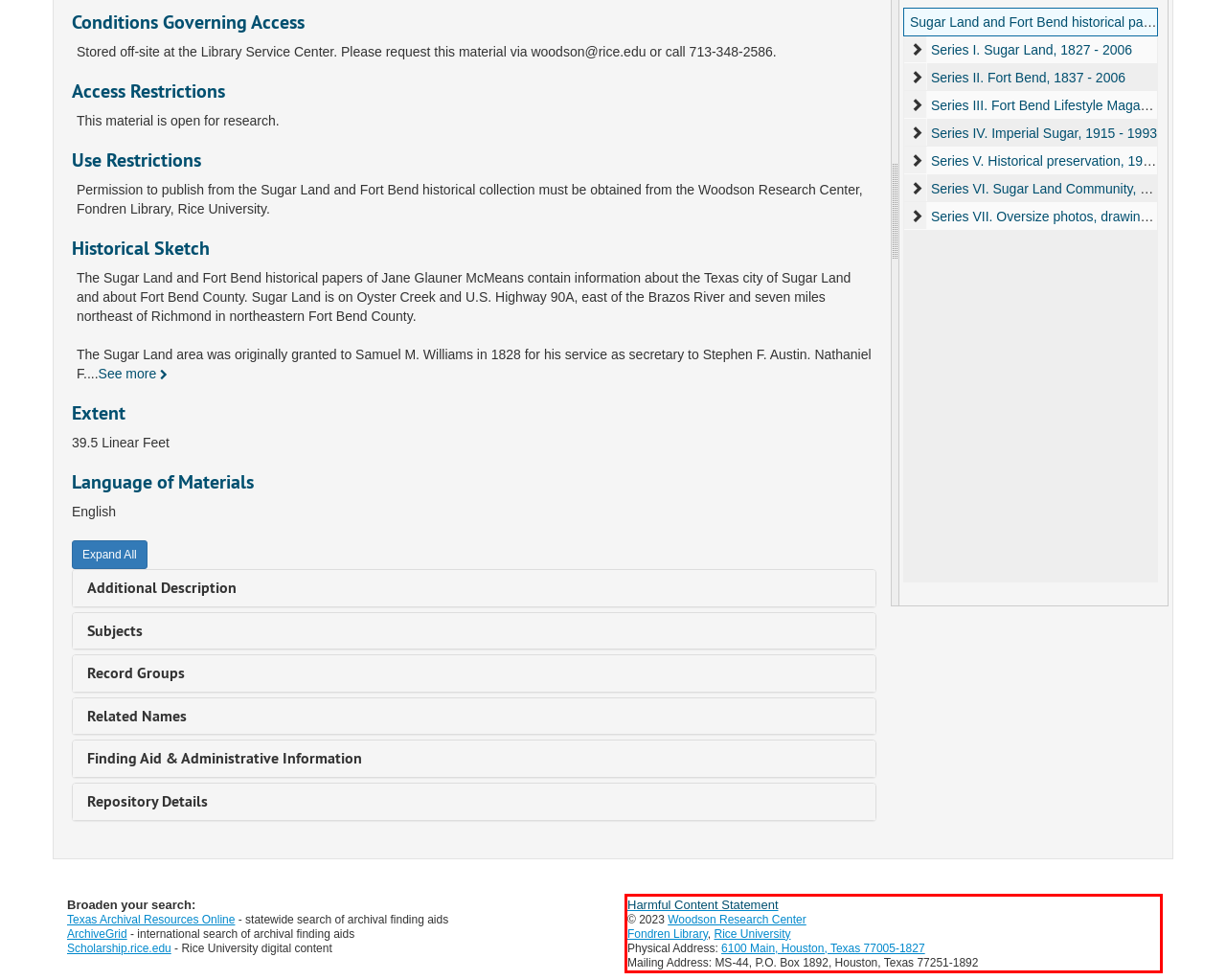You are given a webpage screenshot with a red bounding box around a UI element. Extract and generate the text inside this red bounding box.

Harmful Content Statement © 2023 Woodson Research Center Fondren Library, Rice University Physical Address: 6100 Main, Houston, Texas 77005-1827 Mailing Address: MS-44, P.O. Box 1892, Houston, Texas 77251-1892